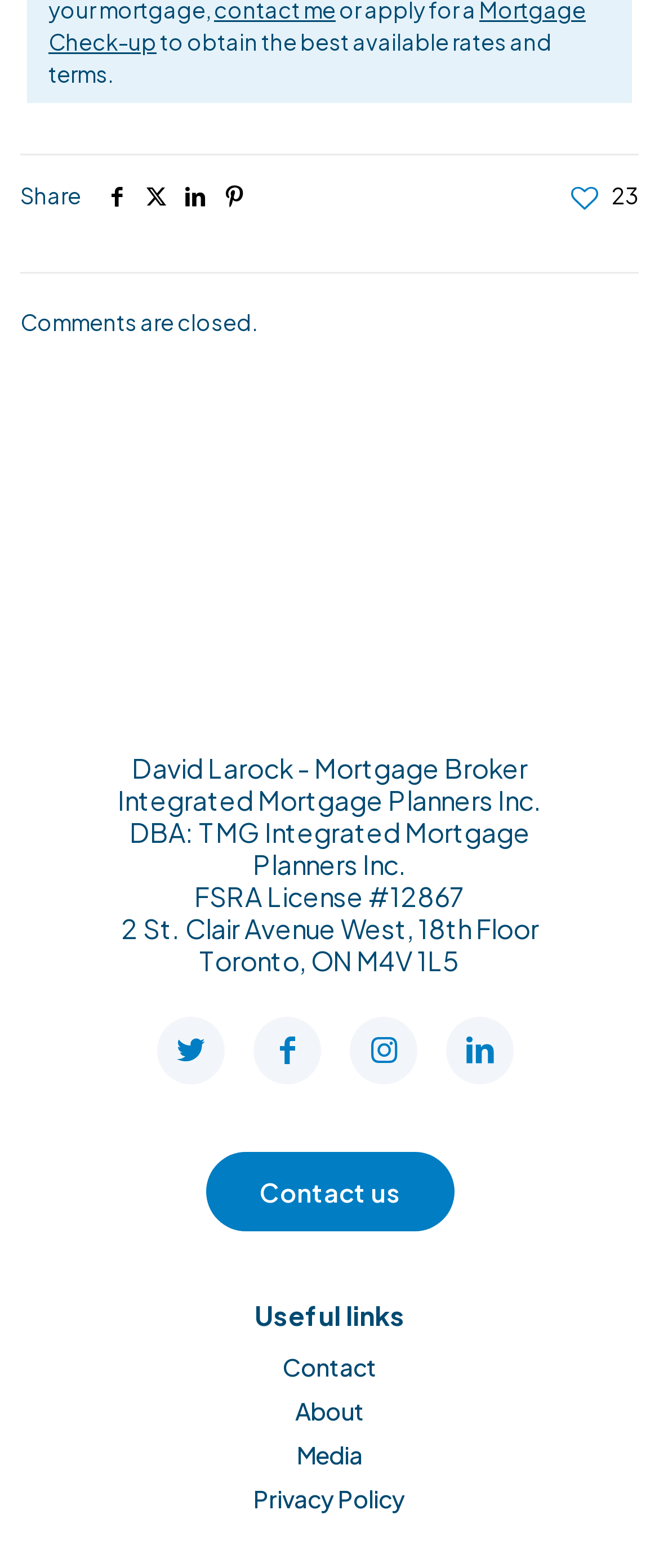Using the webpage screenshot, locate the HTML element that fits the following description and provide its bounding box: "Media".

[0.115, 0.917, 0.885, 0.945]